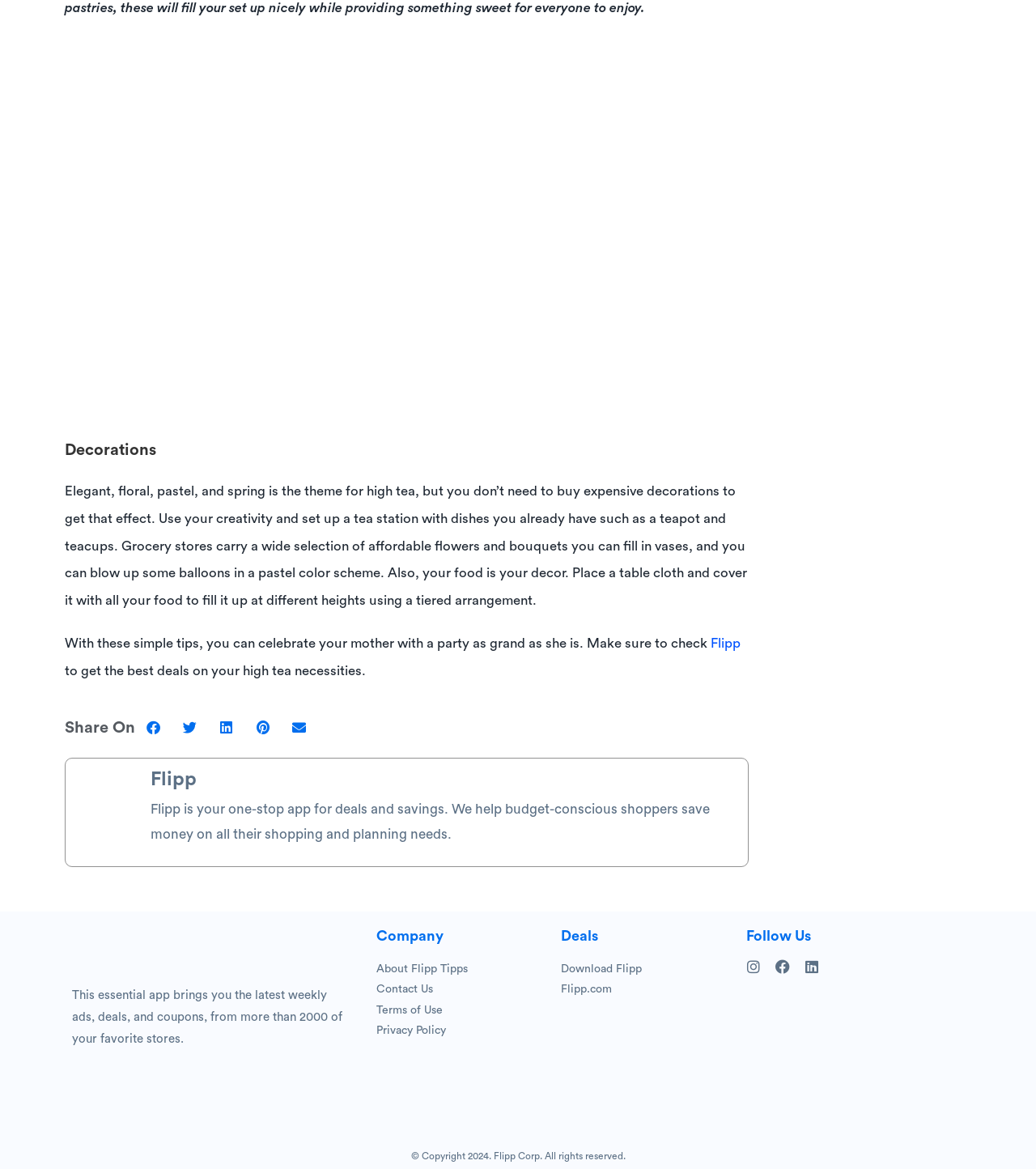Determine the bounding box coordinates of the clickable region to carry out the instruction: "Learn more about Flipp".

[0.145, 0.655, 0.714, 0.679]